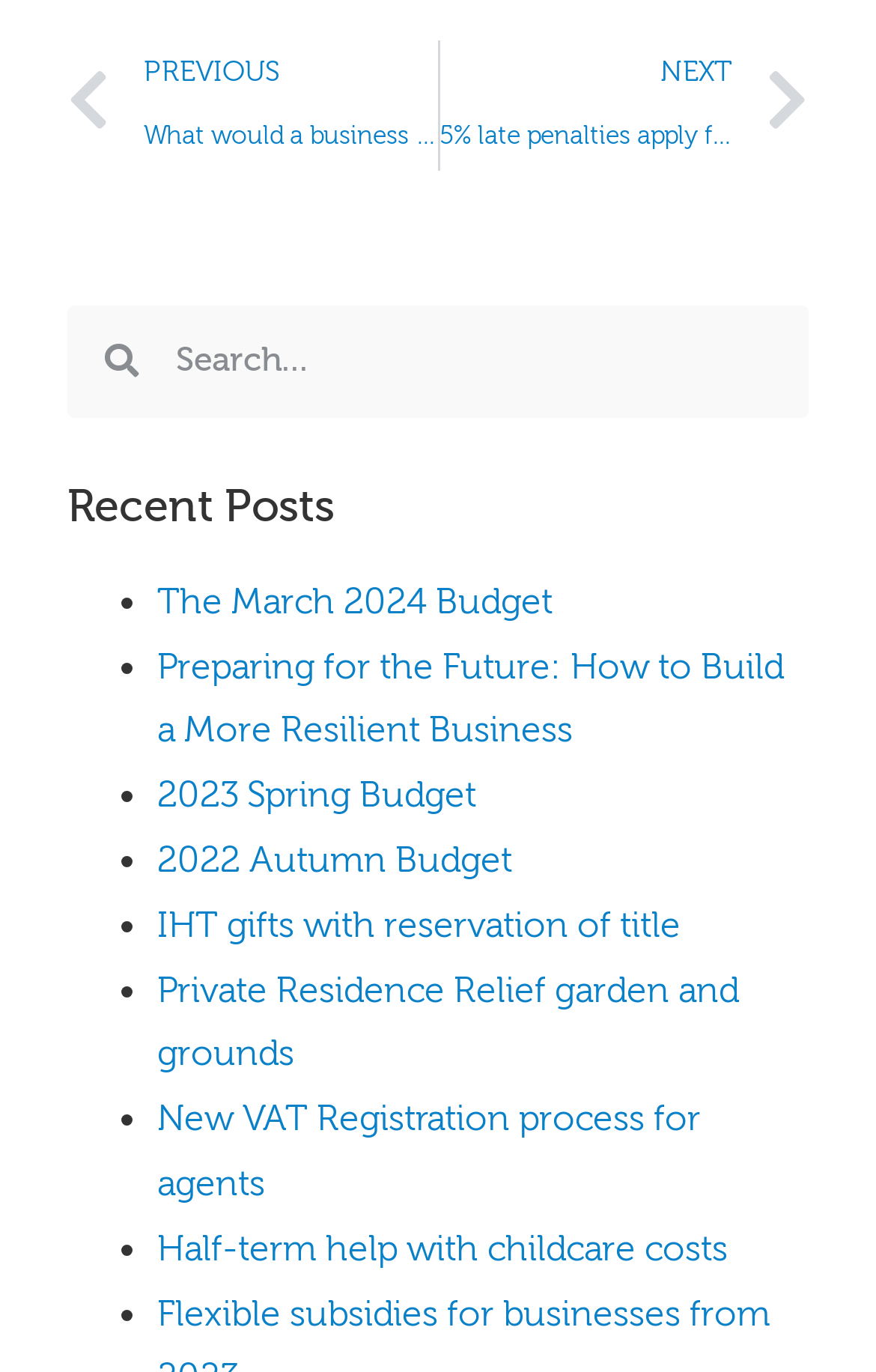Show the bounding box coordinates of the region that should be clicked to follow the instruction: "Go to the next page."

[0.501, 0.03, 0.923, 0.124]